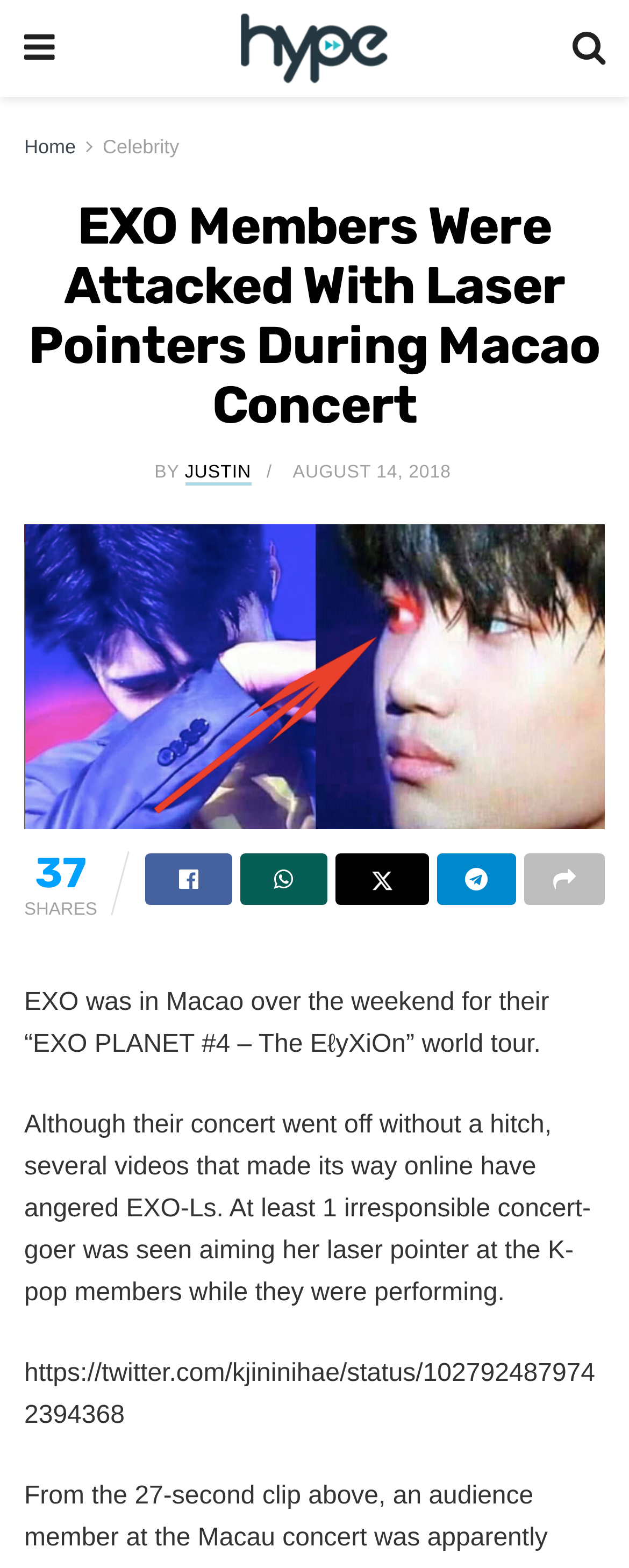Locate the bounding box coordinates of the area to click to fulfill this instruction: "View the Twitter post". The bounding box should be presented as four float numbers between 0 and 1, in the order [left, top, right, bottom].

[0.038, 0.867, 0.946, 0.911]